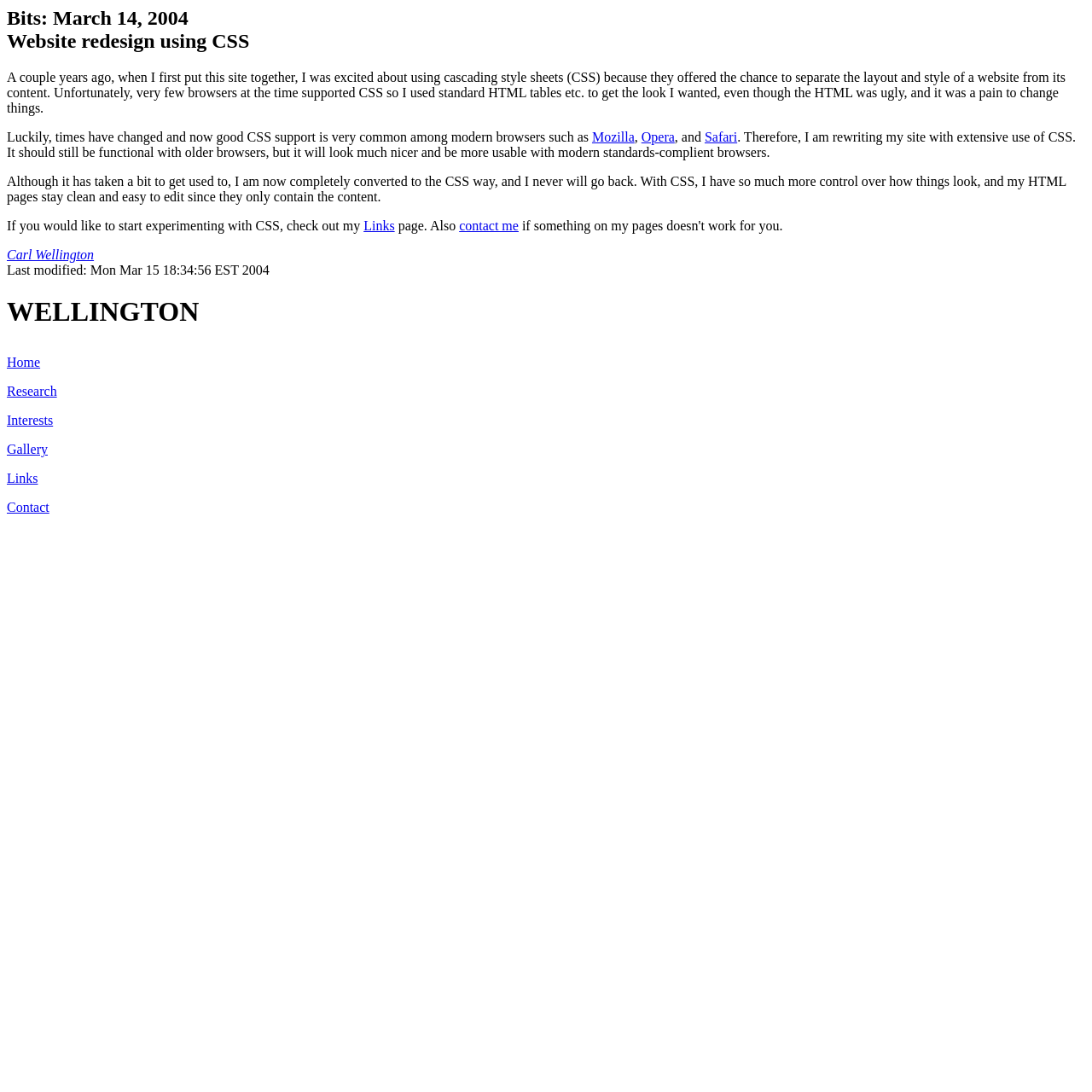What are the main sections of the website?
Provide an in-depth and detailed explanation in response to the question.

I found the main sections of the website by looking at the link elements with the text 'Home', 'Research', 'Interests', 'Gallery', 'Links', and 'Contact' which are located at the bottom of the webpage, in a row.